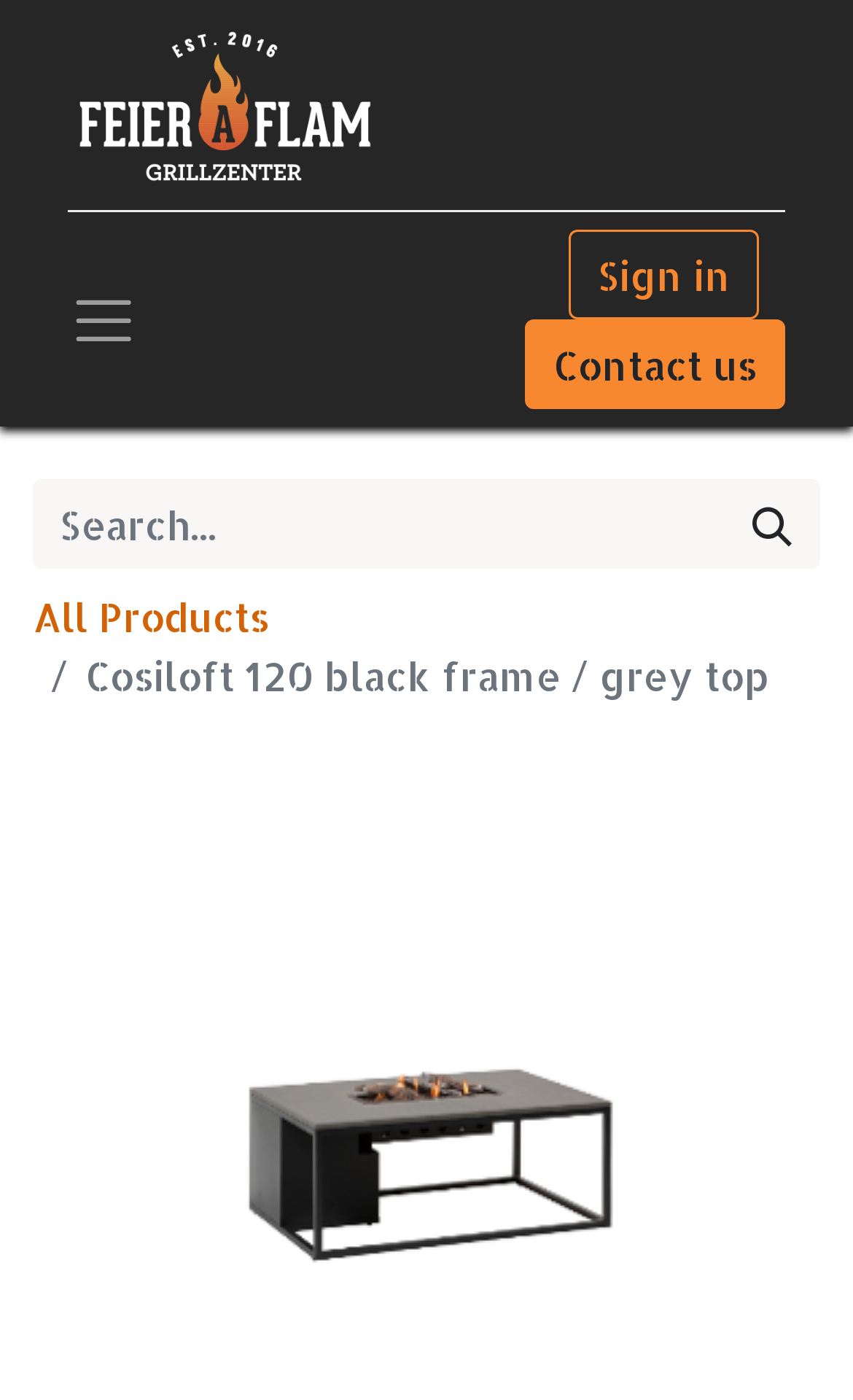Create a detailed summary of all the visual and textual information on the webpage.

The webpage appears to be a product page for the Cosiloft 120 lounge table. At the top left corner, there is a logo of Feier a Flam, which is also a link. Next to the logo, there is a sign-in link. On the top right corner, there are two links: "Contact us" and a separator line.

Below the separator line, there is a button on the left side, followed by a search bar that spans most of the width of the page. The search bar has a text input field and a search button on the right side. Below the search bar, there is a link to "All Products".

The main content of the page is a product description, which is a heading that reads "Cosiloft 120 black frame / grey top". This heading is centered on the page. Below the heading, there is a large image of the Cosiloft 120 lounge table, which takes up most of the page's width and height. The image is positioned near the bottom of the page.